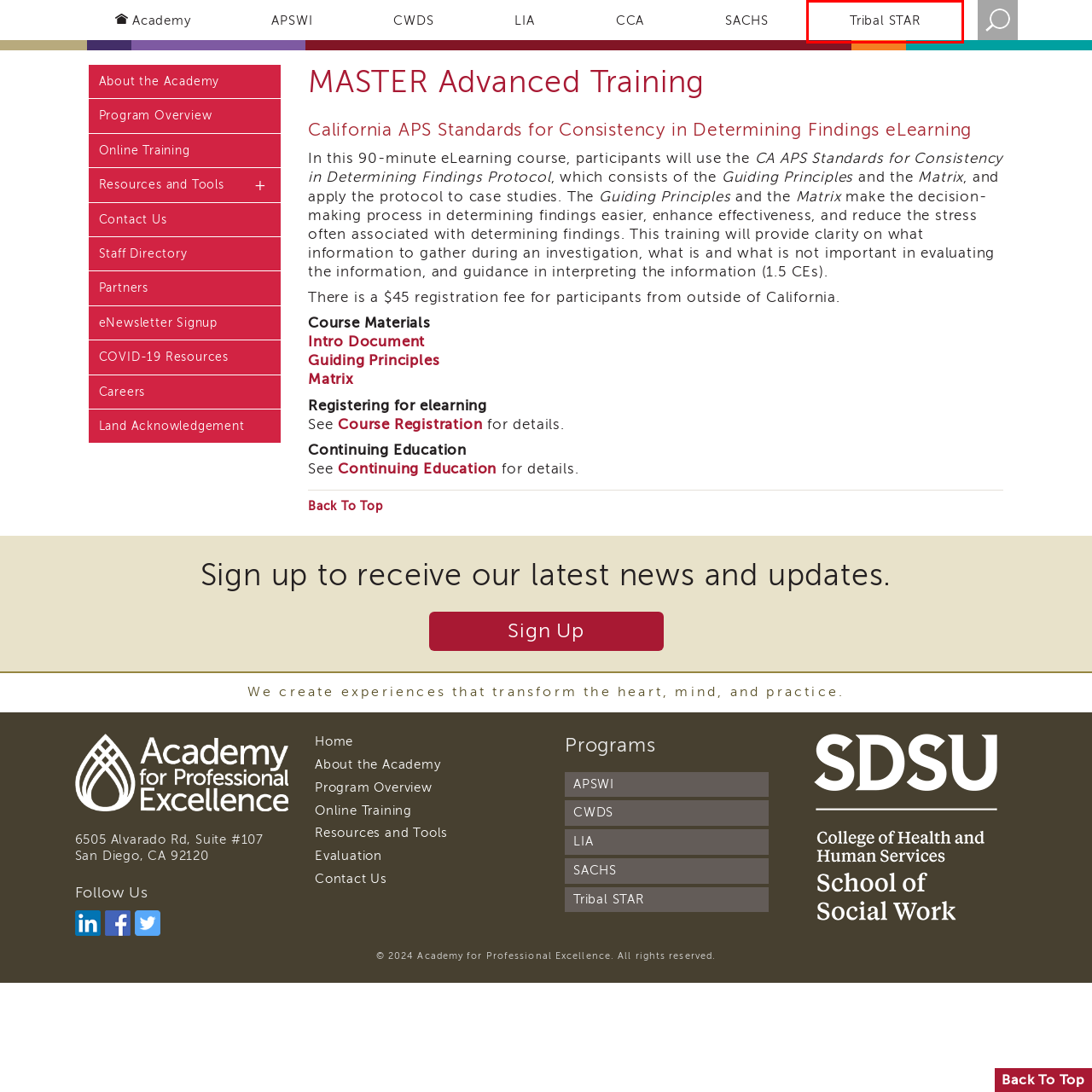Inspect the screenshot of a webpage with a red rectangle bounding box. Identify the webpage description that best corresponds to the new webpage after clicking the element inside the bounding box. Here are the candidates:
A. Tribal STAR - Academy for Professional Excellence
B. Evaluation - Academy for Professional Excellence
C. Online Training - Academy for Professional Excellence
D. Land Acknowledgement - Academy for Professional Excellence
E. Continuing Education - Academy for Professional Excellence
F. School of Social Work | SDSU
G. Program Overview - Academy for Professional Excellence
H. Cultural Competency Academy - Academy for Professional Excellence

A